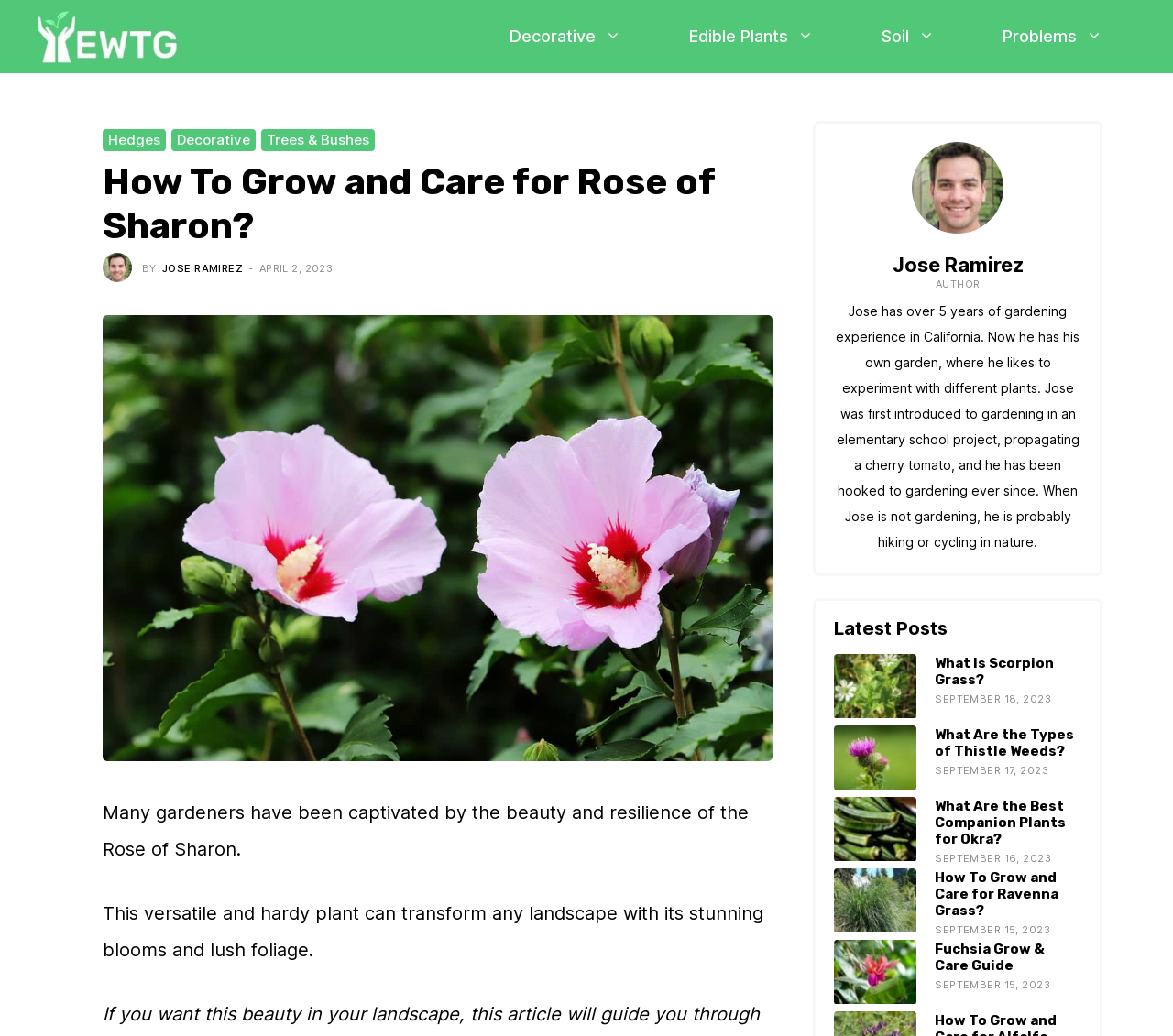Answer the question with a brief word or phrase:
What is the name of the author of this article?

Jose Ramirez